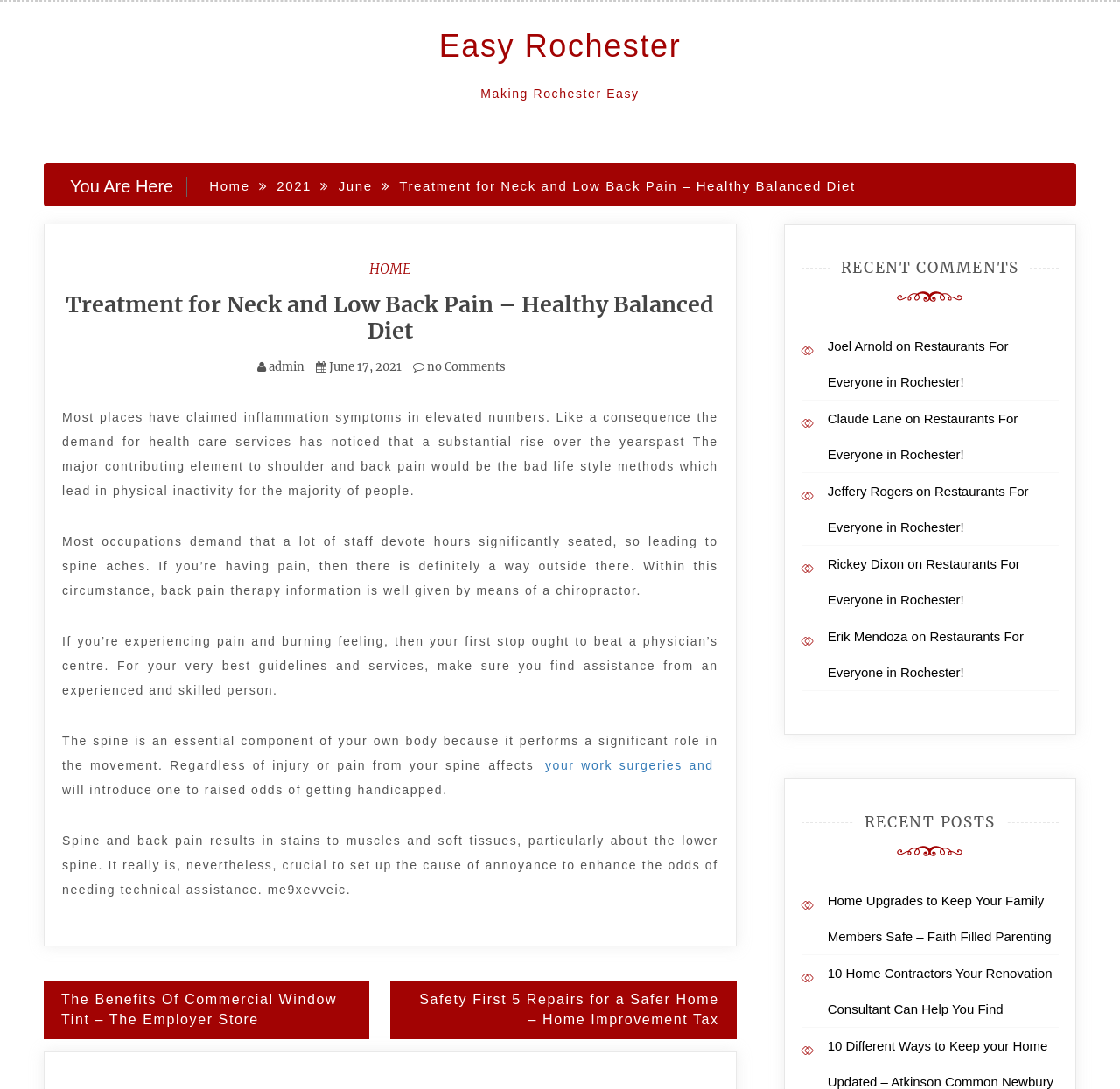Give the bounding box coordinates for the element described as: "Home".

[0.187, 0.164, 0.223, 0.178]